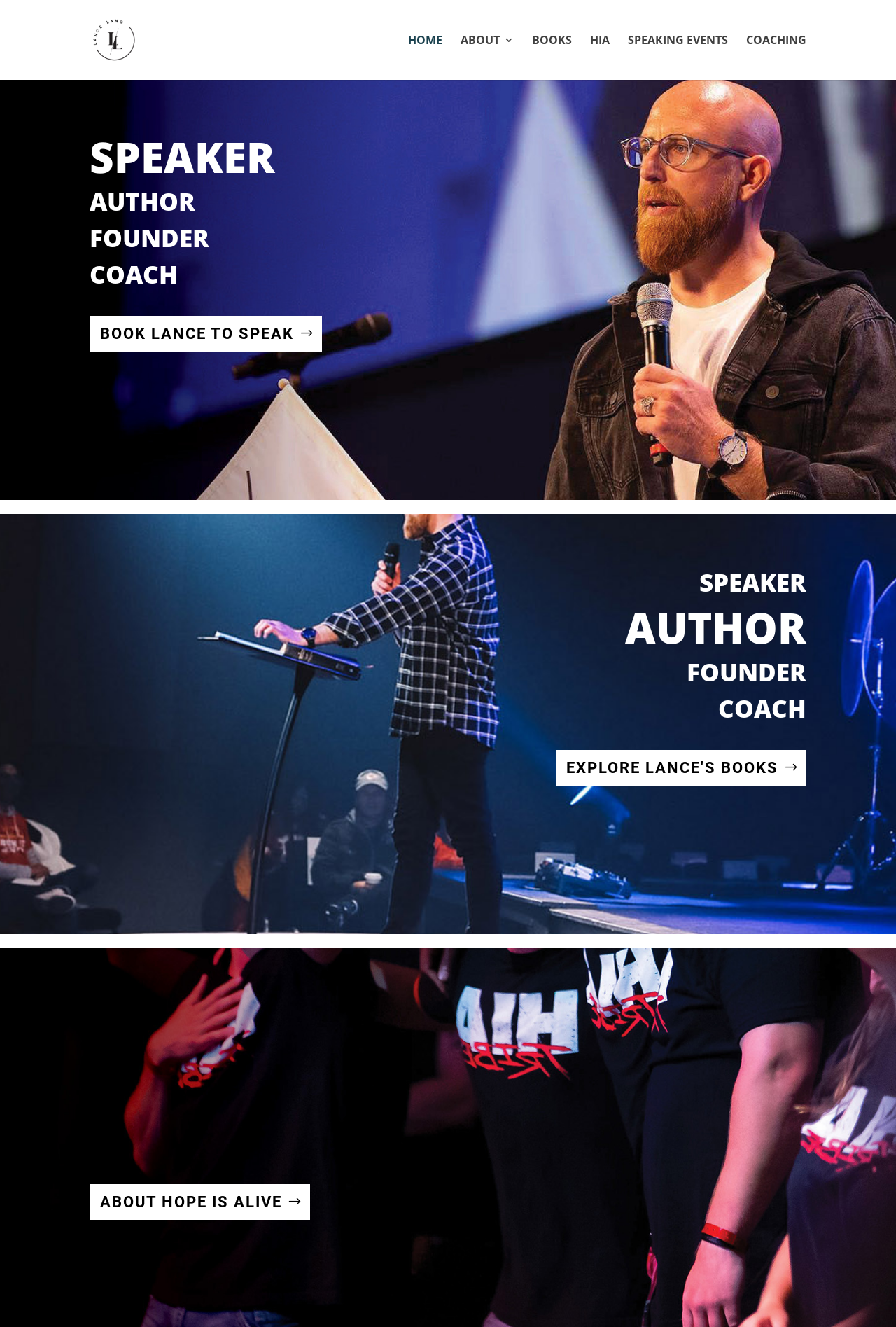Please identify the bounding box coordinates for the region that you need to click to follow this instruction: "Click on Lance Lang's profile picture".

[0.103, 0.005, 0.179, 0.056]